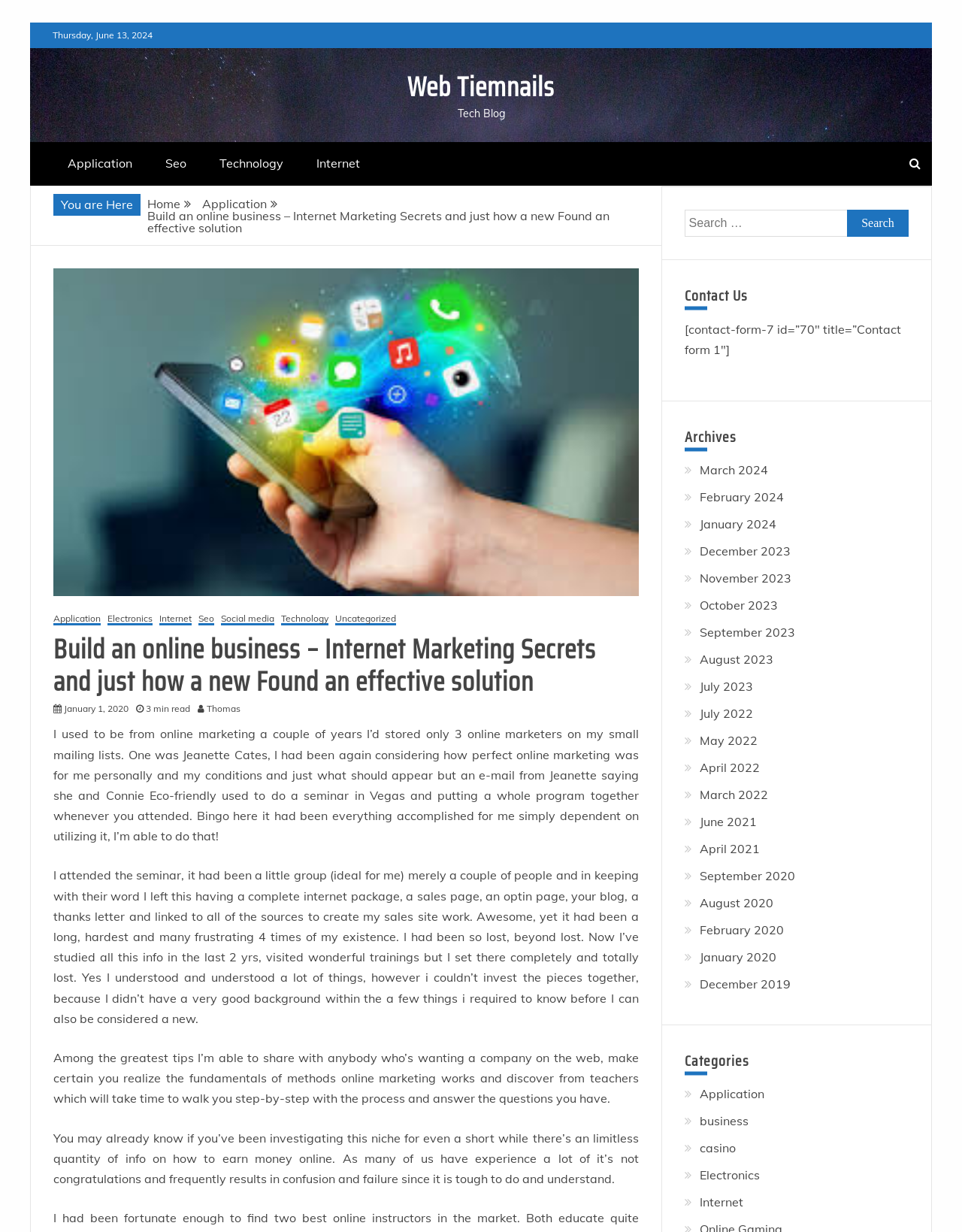What is the category of the blog post 'Build an online business – Internet Marketing Secrets and just how a new Found an effective solution'?
Using the image, provide a detailed and thorough answer to the question.

The category of the blog post can be found in the breadcrumbs navigation, which is 'Application'.